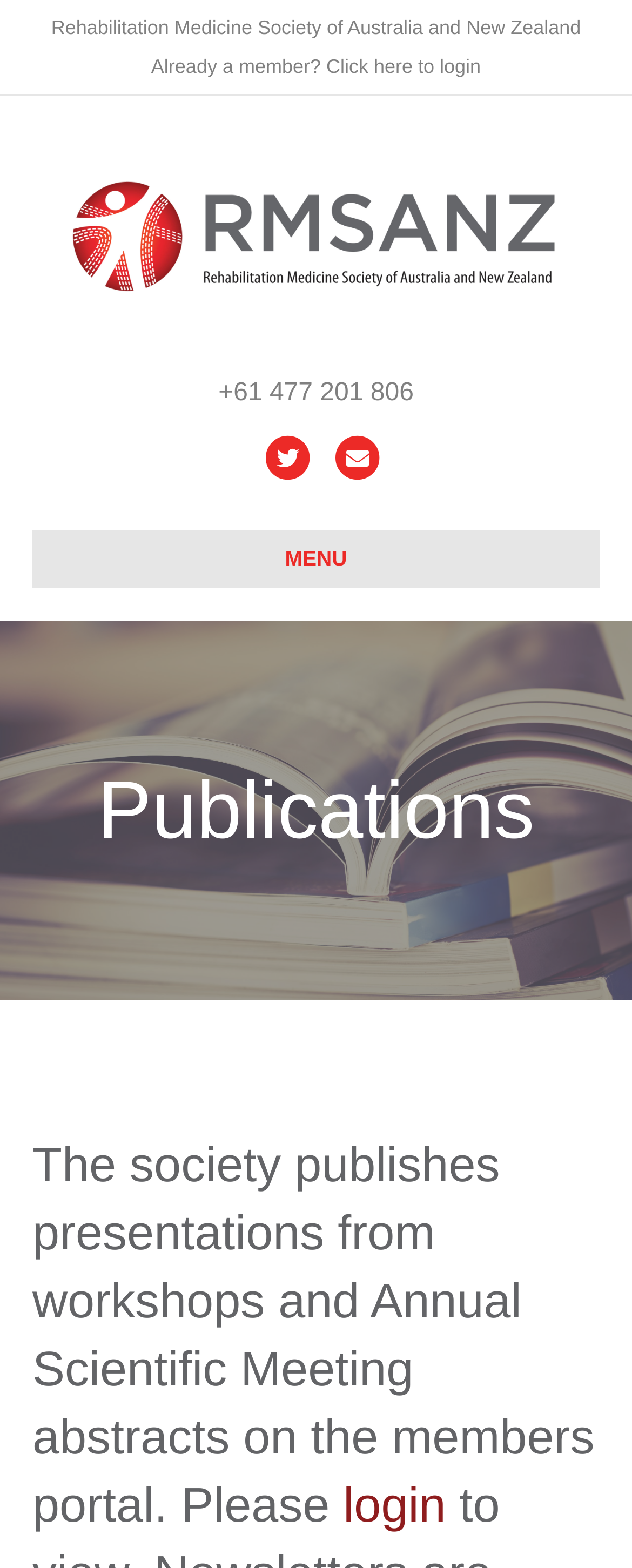Based on the image, please respond to the question with as much detail as possible:
What is the name of the society?

The name of the society can be found at the top of the webpage, in a static text element that reads 'Rehabilitation Medicine Society of Australia and New Zealand'.